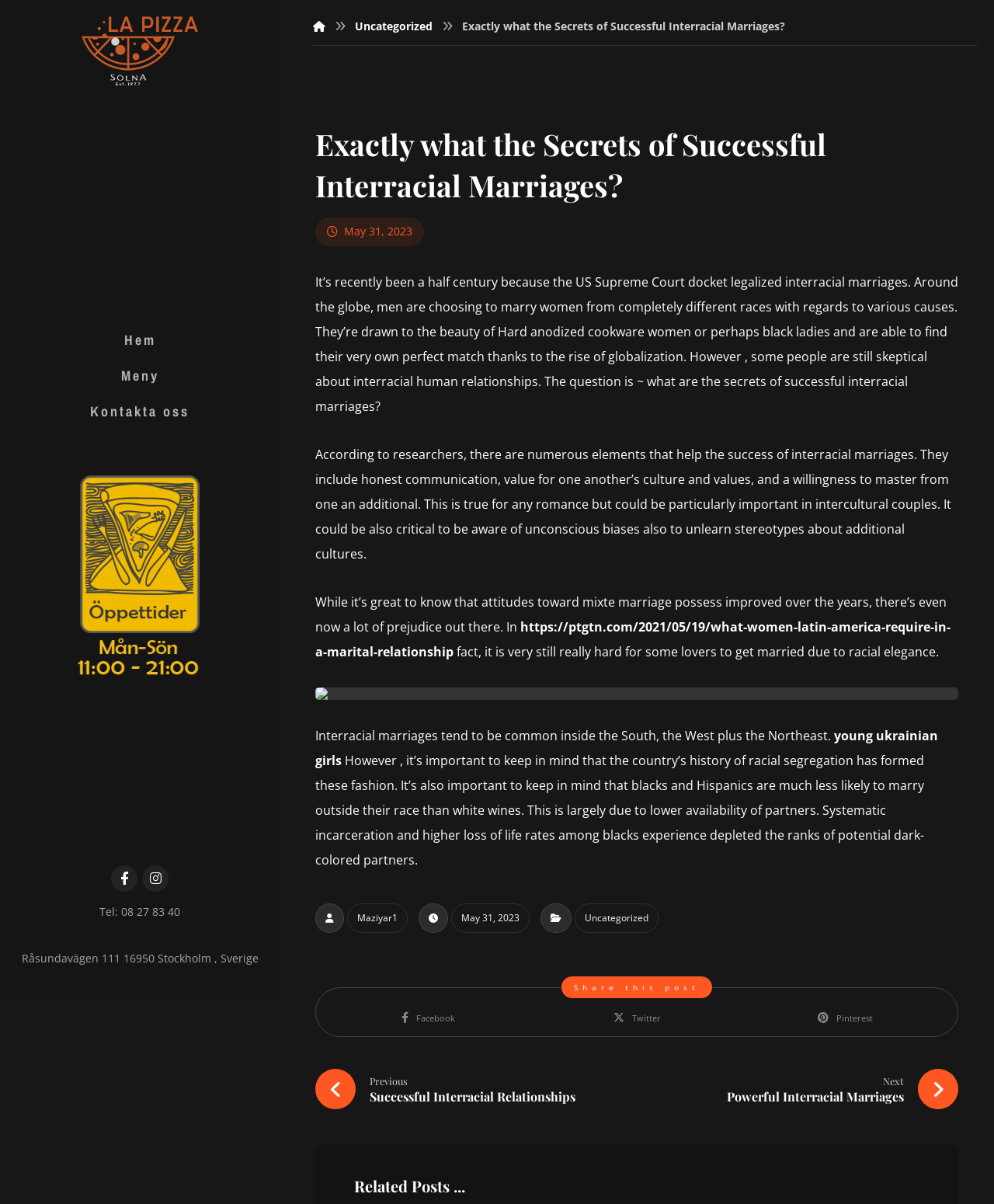Your task is to extract the text of the main heading from the webpage.

Exactly what the Secrets of Successful Interracial Marriages?